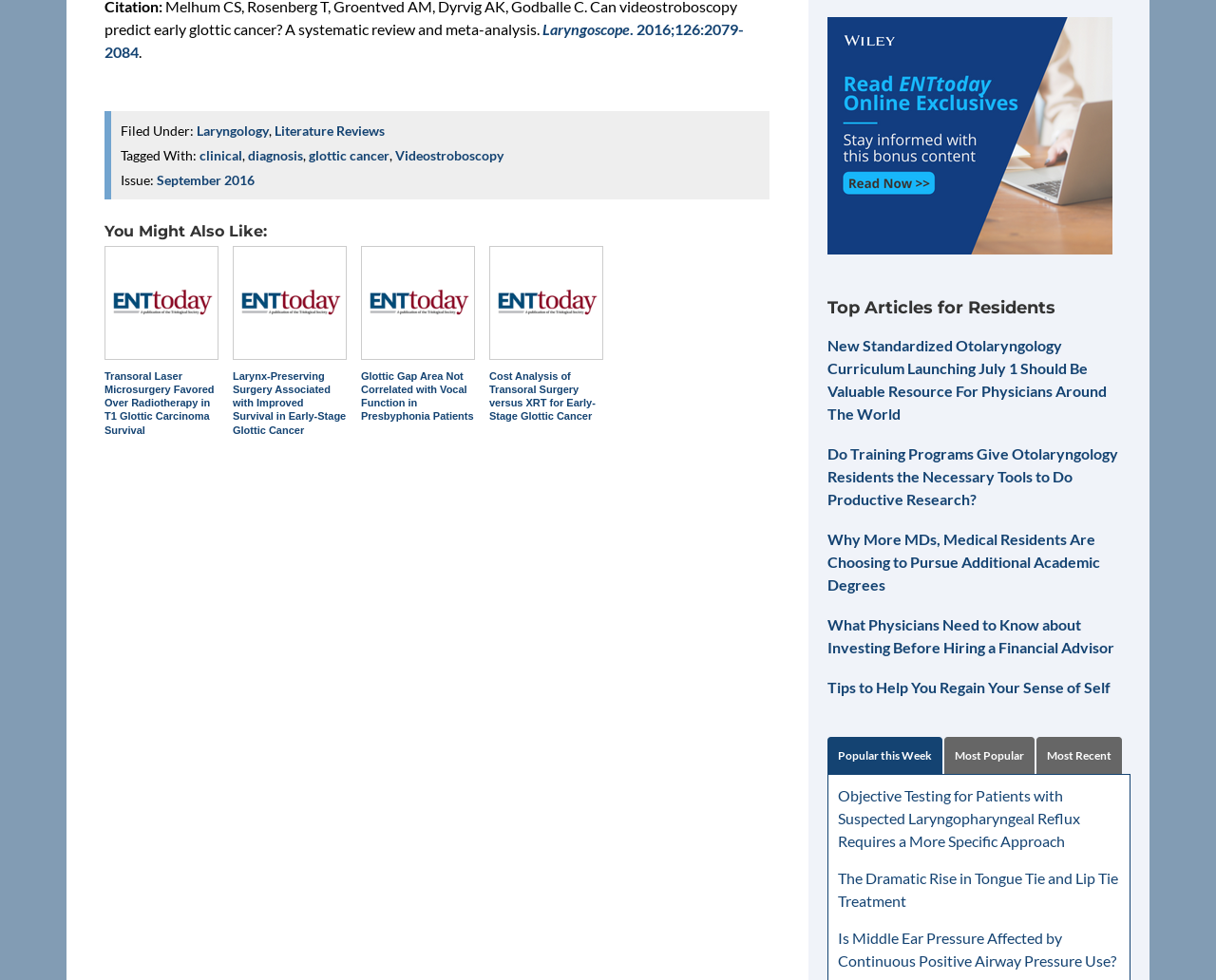What is the title of the first article?
Based on the image, provide your answer in one word or phrase.

Laryngoscope. 2016;126:2079-2084